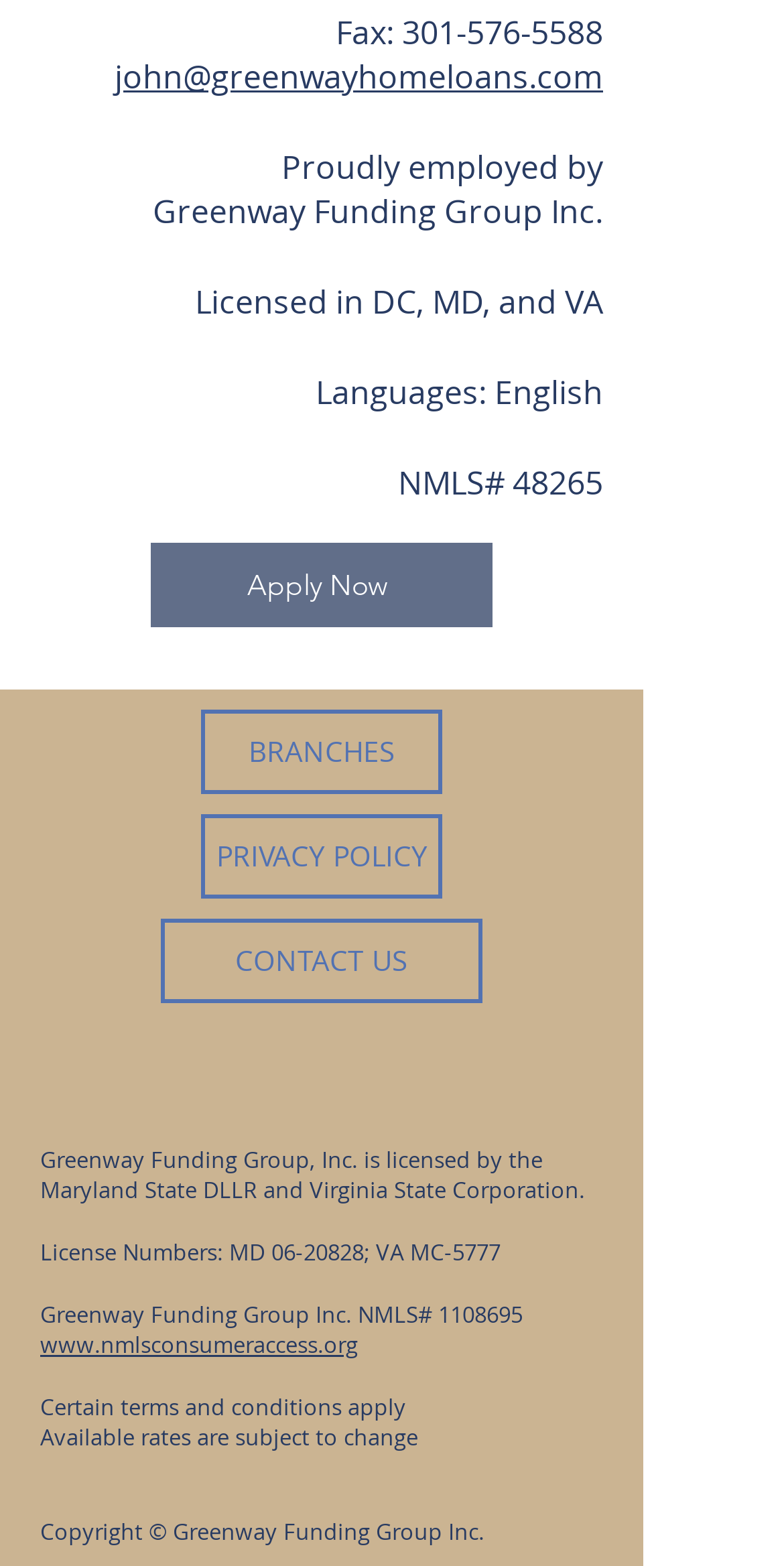Bounding box coordinates are specified in the format (top-left x, top-left y, bottom-right x, bottom-right y). All values are floating point numbers bounded between 0 and 1. Please provide the bounding box coordinate of the region this sentence describes: alt="Gotham Music Academy"

None